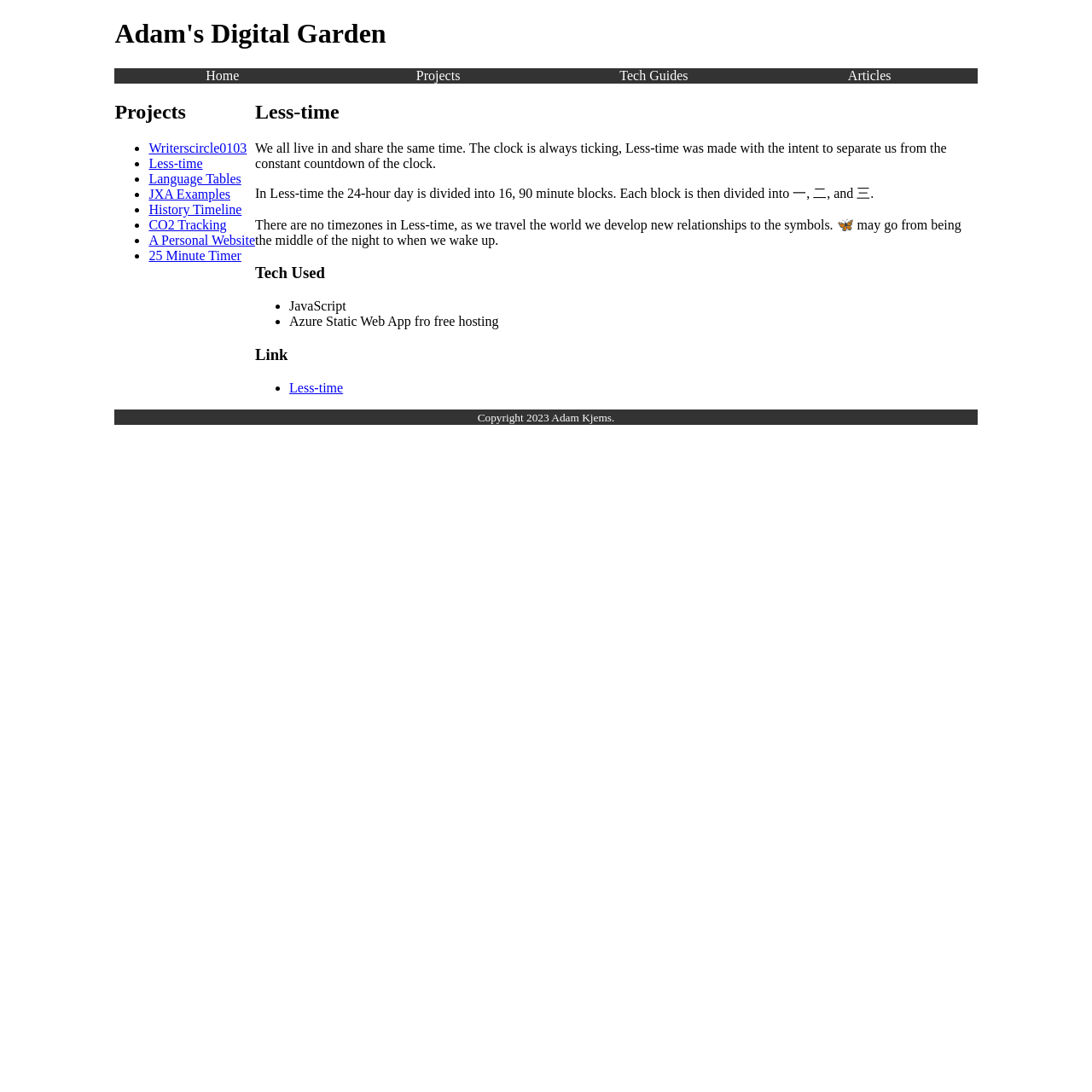Please provide the bounding box coordinates for the element that needs to be clicked to perform the instruction: "visit writerscircle0103". The coordinates must consist of four float numbers between 0 and 1, formatted as [left, top, right, bottom].

[0.136, 0.129, 0.226, 0.142]